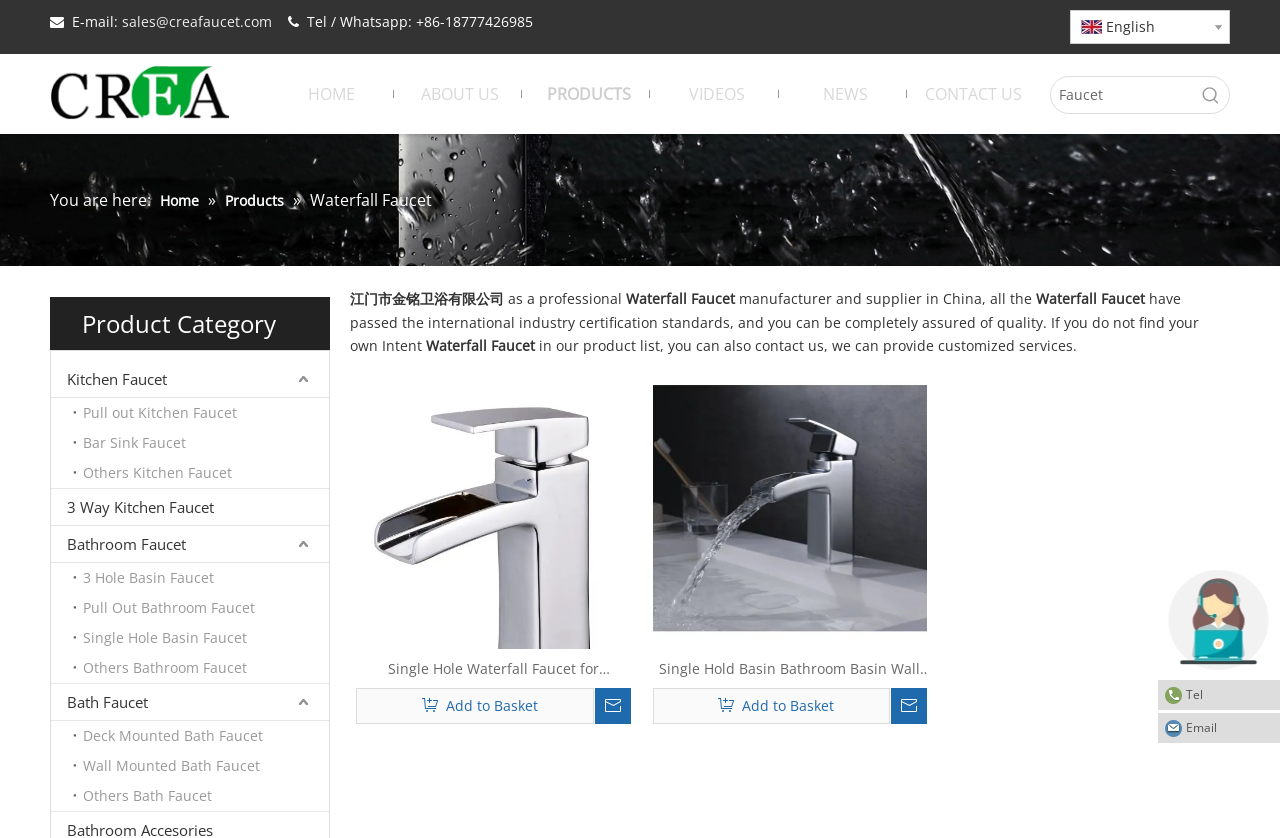Pinpoint the bounding box coordinates of the clickable element to carry out the following instruction: "View 'Single Hole Waterfall Faucet for Bathroom Sink' product details."

[0.278, 0.623, 0.493, 0.646]